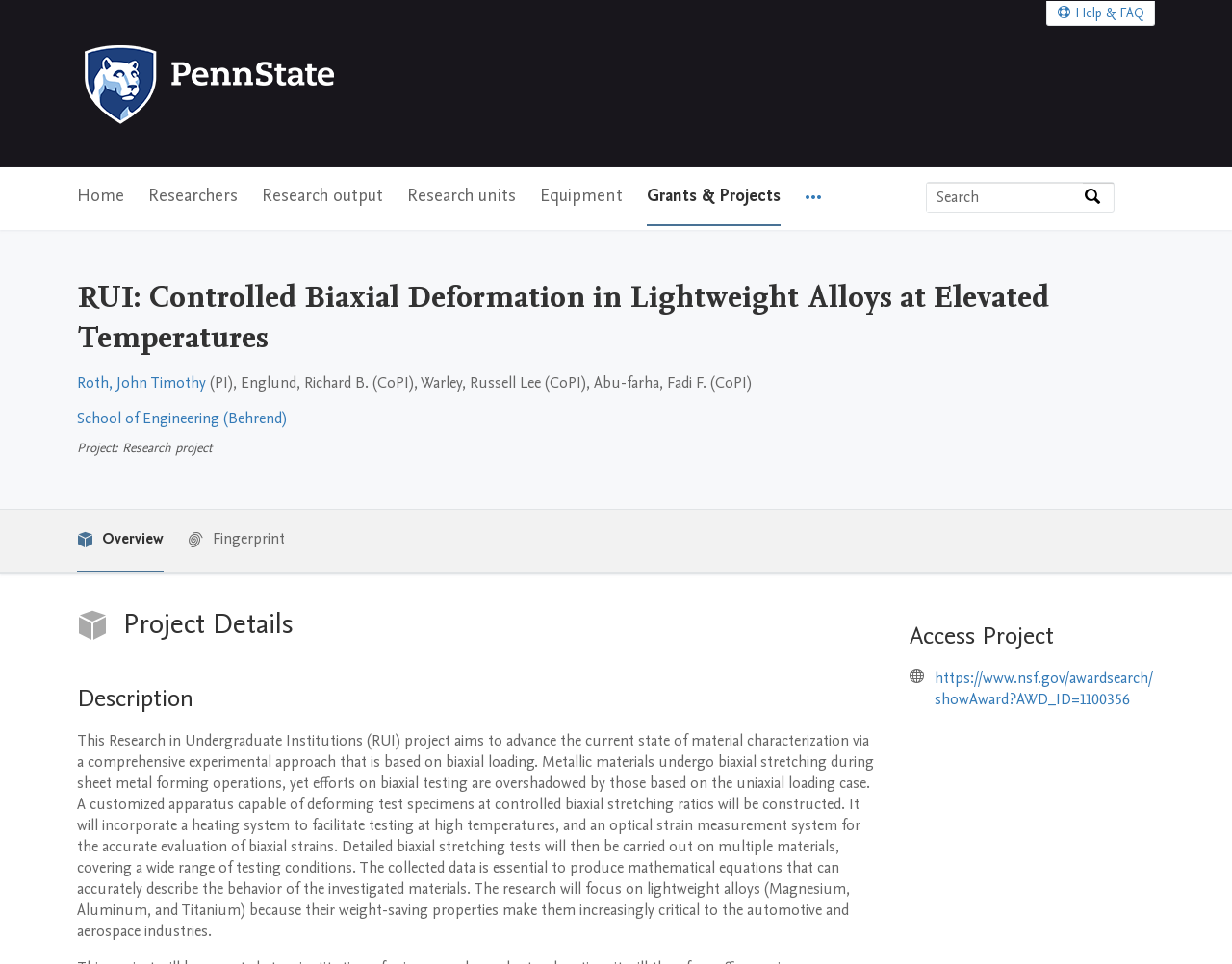Can you find and provide the main heading text of this webpage?

RUI: Controlled Biaxial Deformation in Lightweight Alloys at Elevated Temperatures